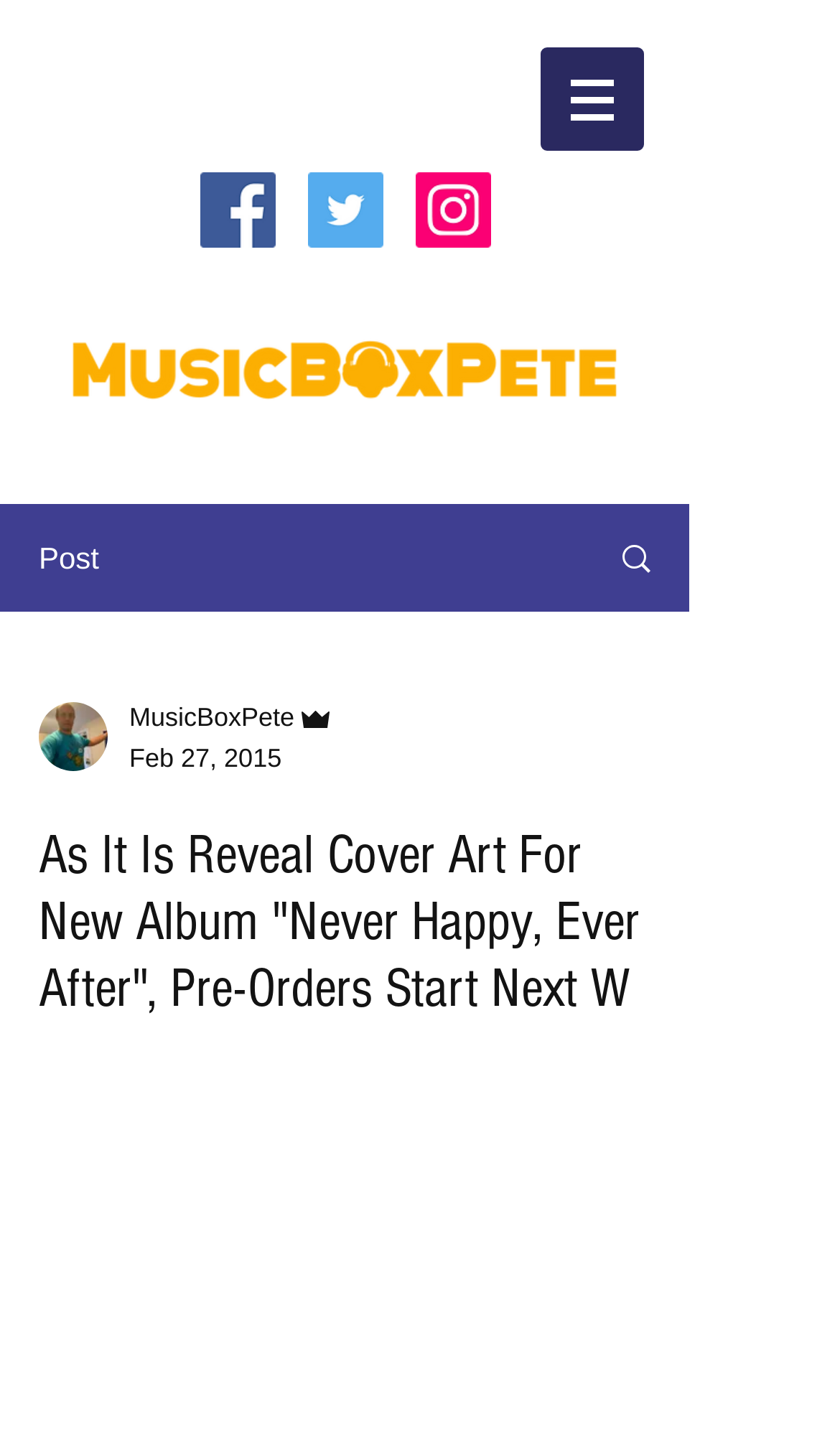Provide a single word or phrase answer to the question: 
Who is the writer of the post?

MusicBoxPete Admin